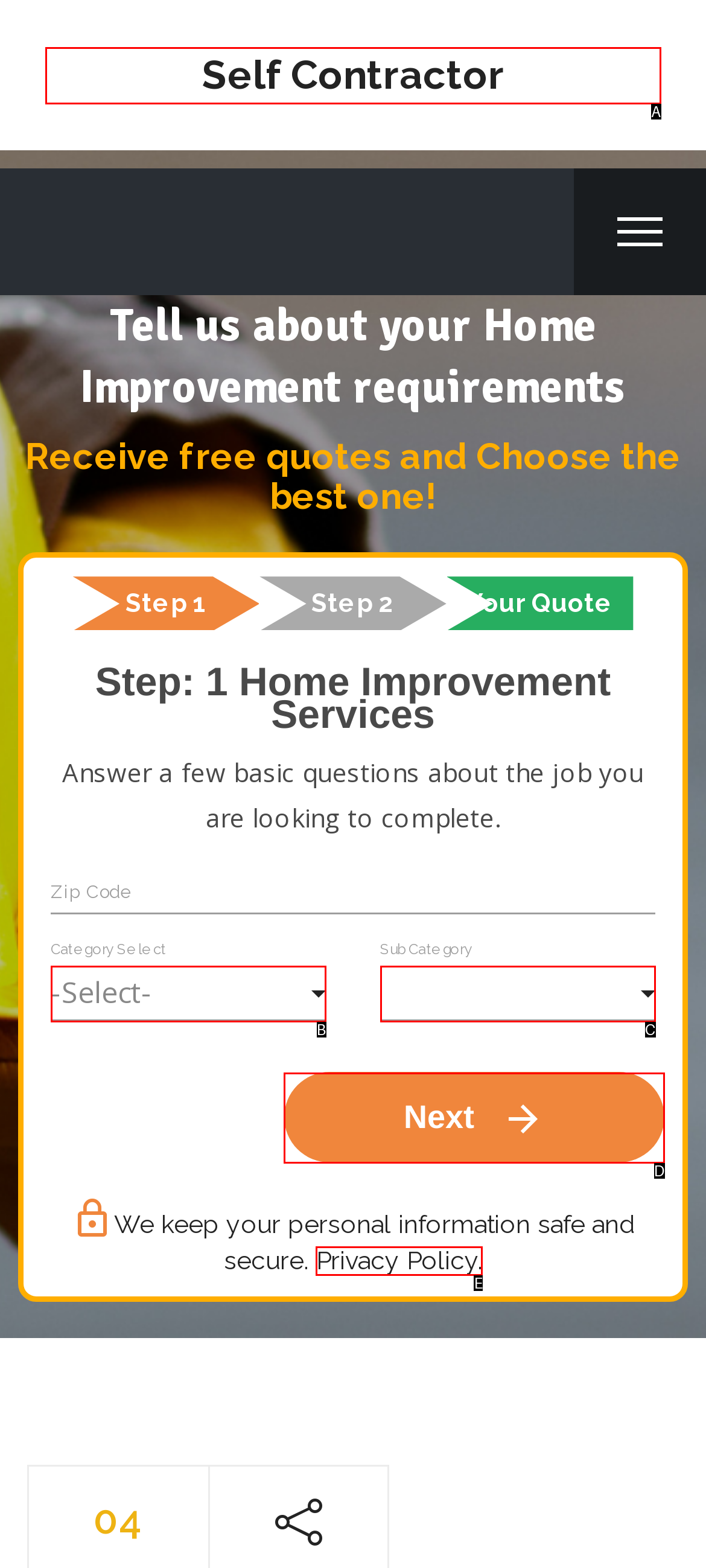Given the description: readonly="true", pick the option that matches best and answer with the corresponding letter directly.

C